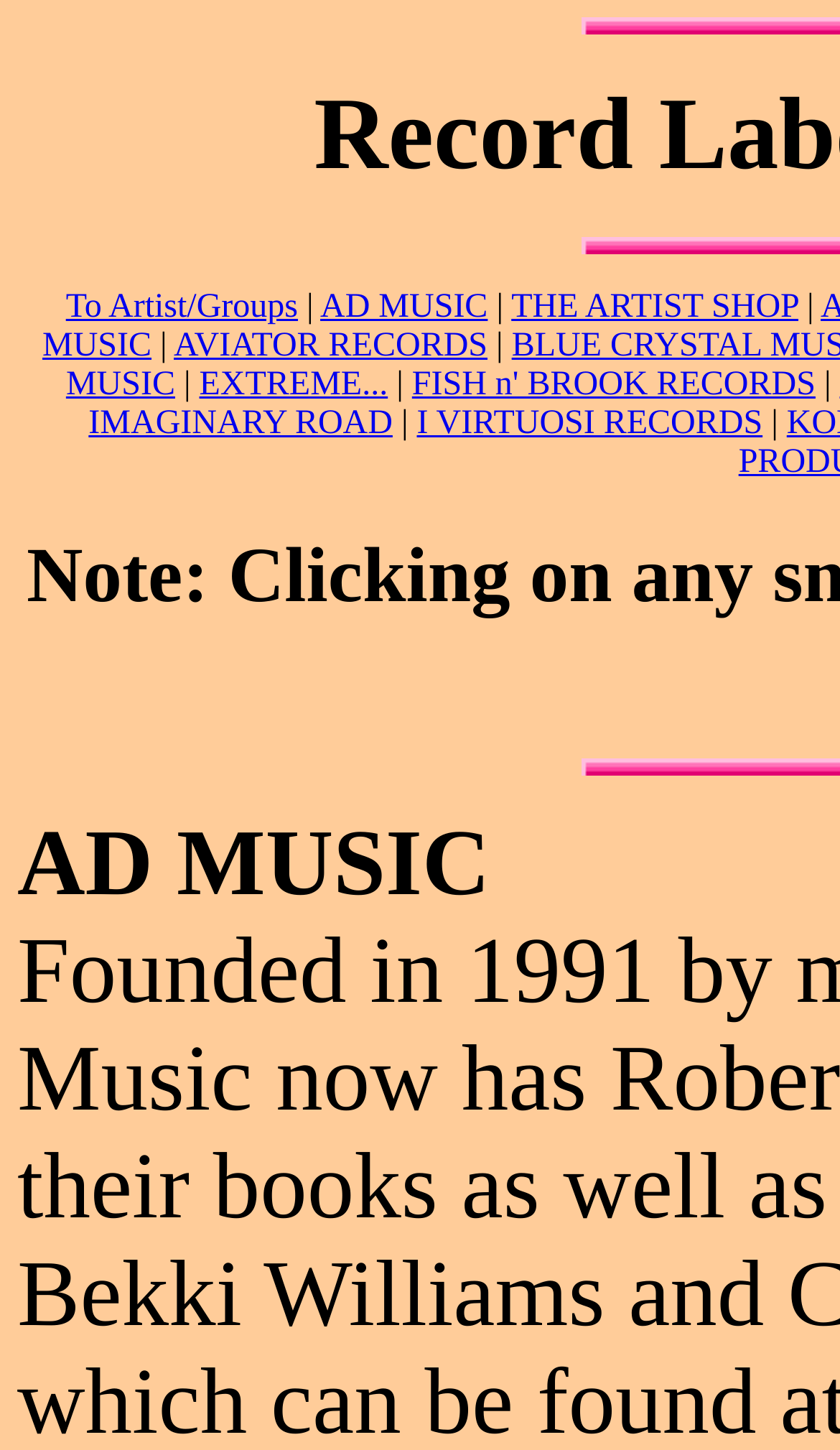What is the record label located below 'EXTREME...'?
Give a one-word or short-phrase answer derived from the screenshot.

FISH n' BROOK RECORDS